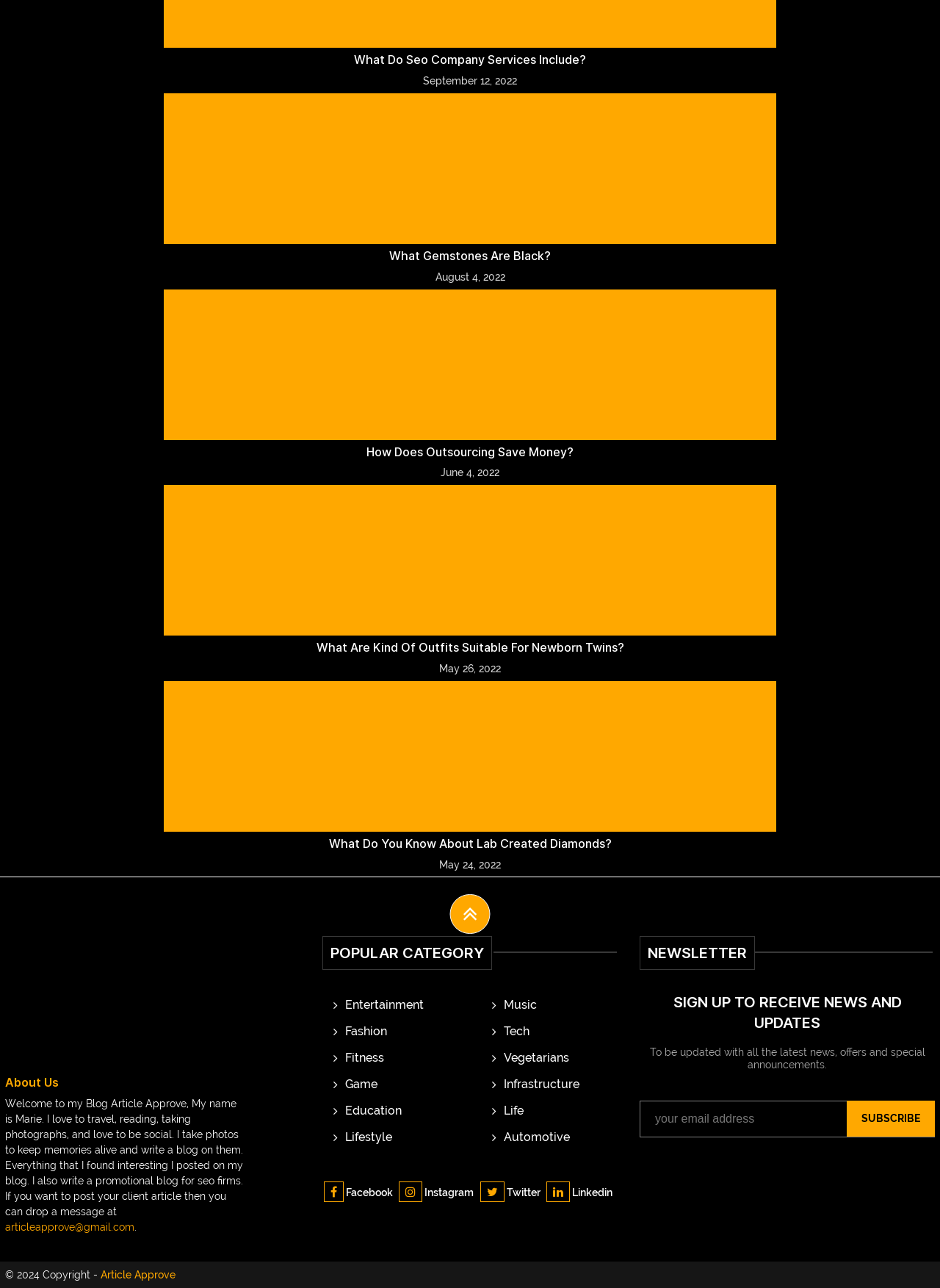Identify the bounding box coordinates for the region to click in order to carry out this instruction: "Click on the 'About Us' heading". Provide the coordinates using four float numbers between 0 and 1, formatted as [left, top, right, bottom].

[0.005, 0.835, 0.32, 0.846]